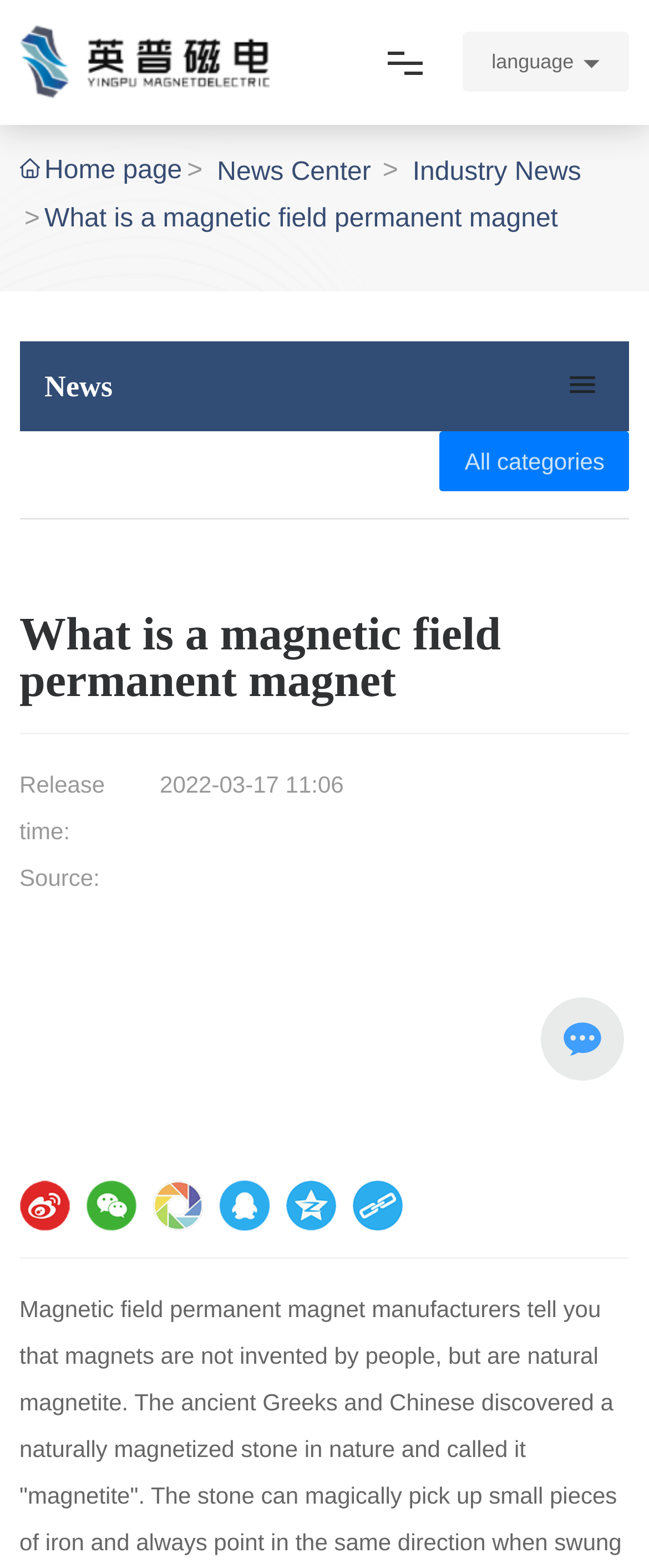Answer the question using only a single word or phrase: 
What is the topic of the main article on the webpage?

Magnetic field permanent magnet